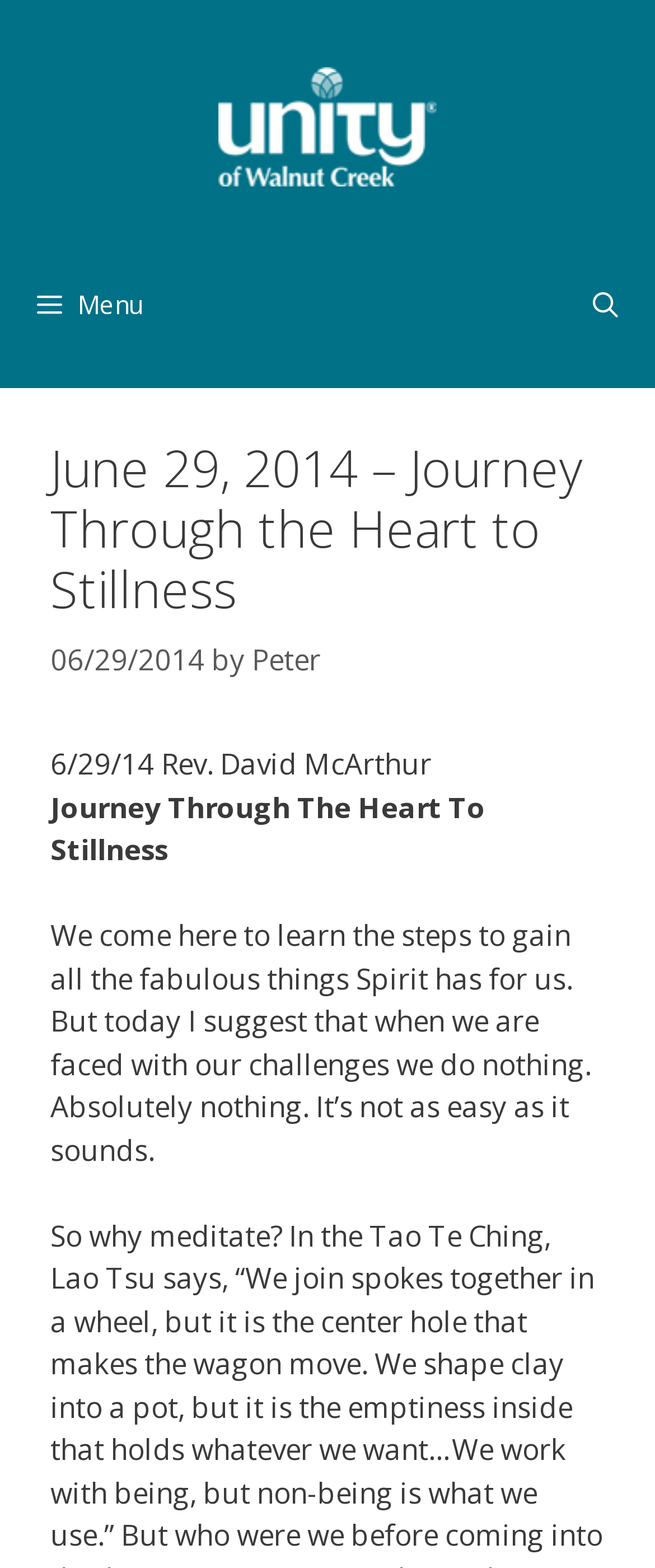Generate the text content of the main headline of the webpage.

June 29, 2014 – Journey Through the Heart to Stillness